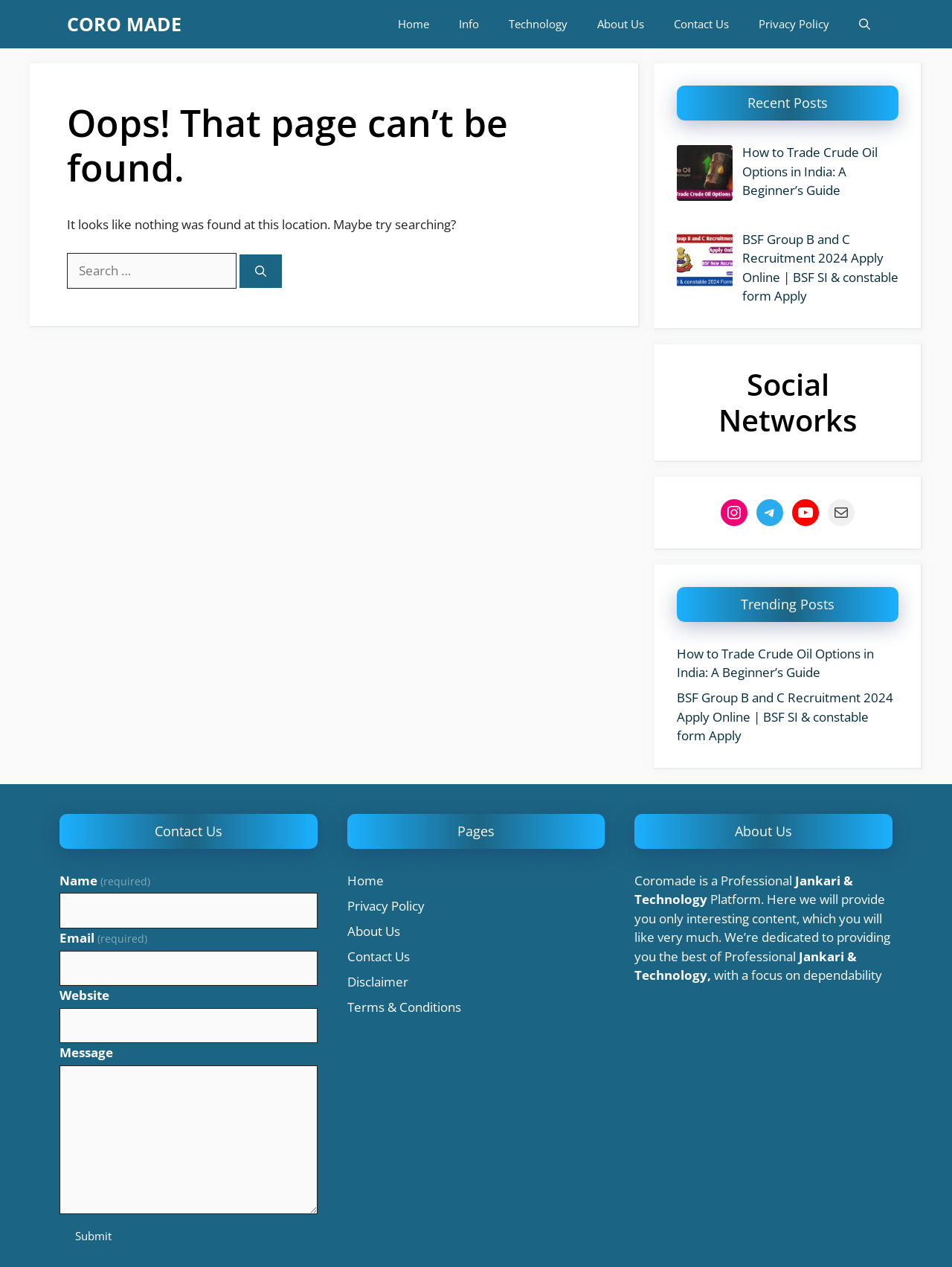Find the bounding box coordinates of the element's region that should be clicked in order to follow the given instruction: "Submit the contact form". The coordinates should consist of four float numbers between 0 and 1, i.e., [left, top, right, bottom].

[0.062, 0.962, 0.134, 0.988]